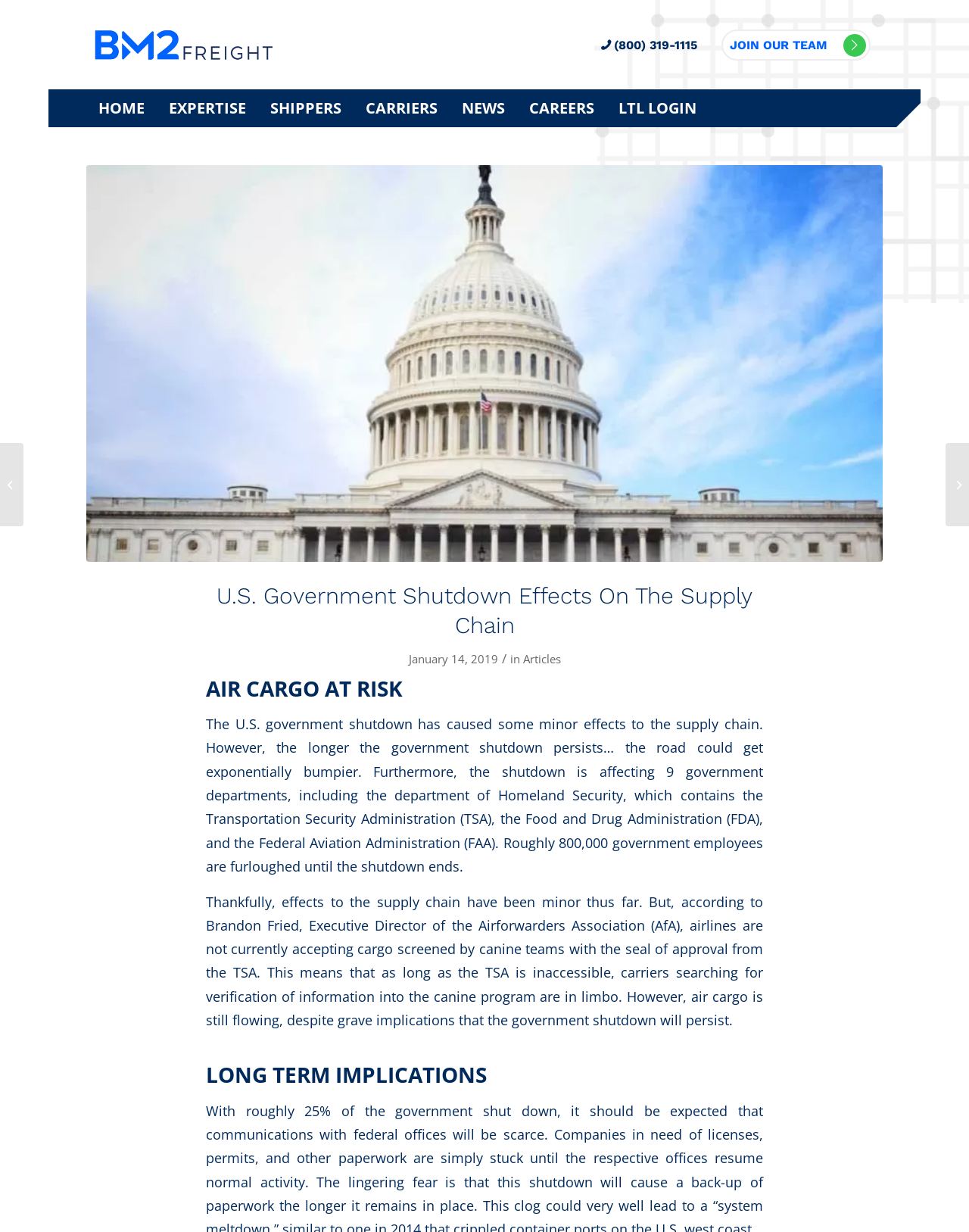Kindly provide the bounding box coordinates of the section you need to click on to fulfill the given instruction: "Call the phone number".

[0.62, 0.031, 0.72, 0.042]